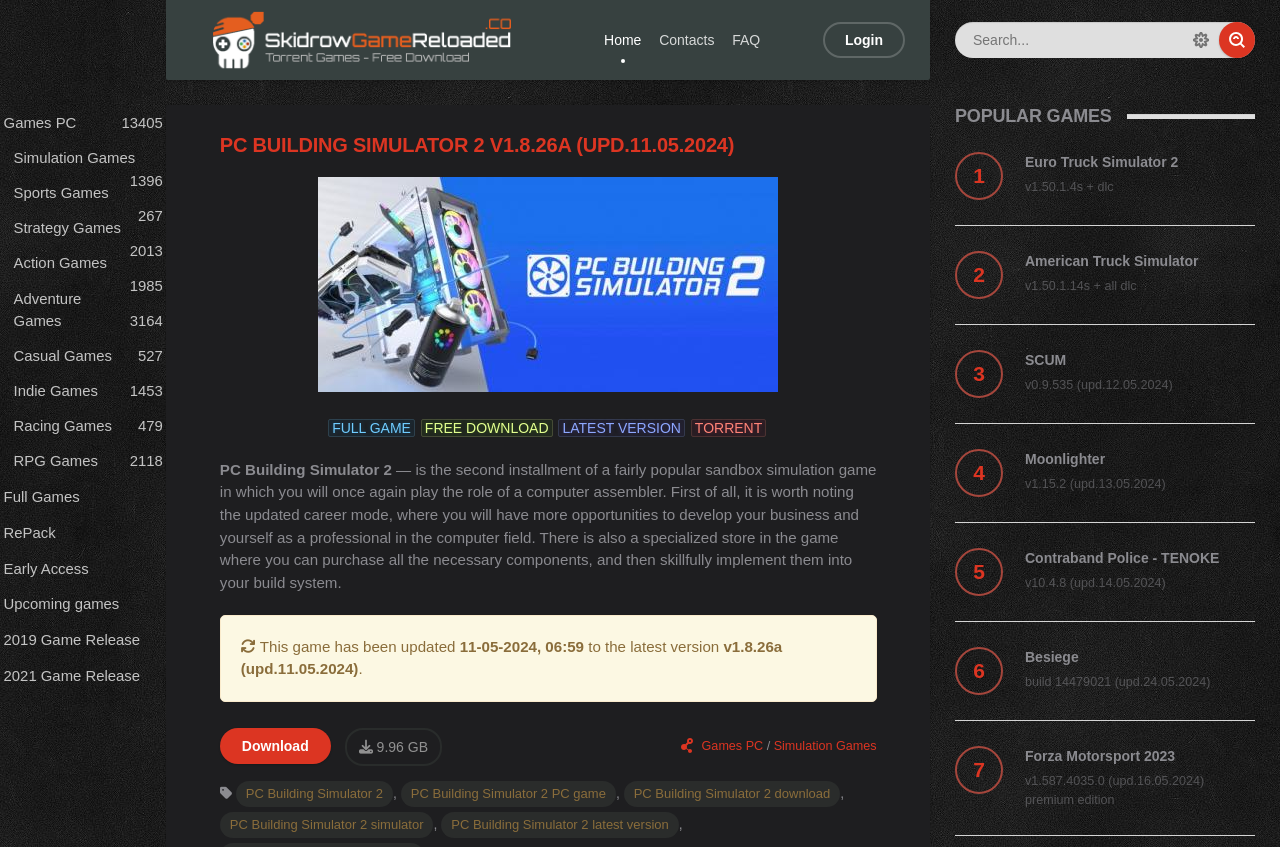Could you indicate the bounding box coordinates of the region to click in order to complete this instruction: "Download PC Building Simulator 2".

[0.172, 0.86, 0.258, 0.902]